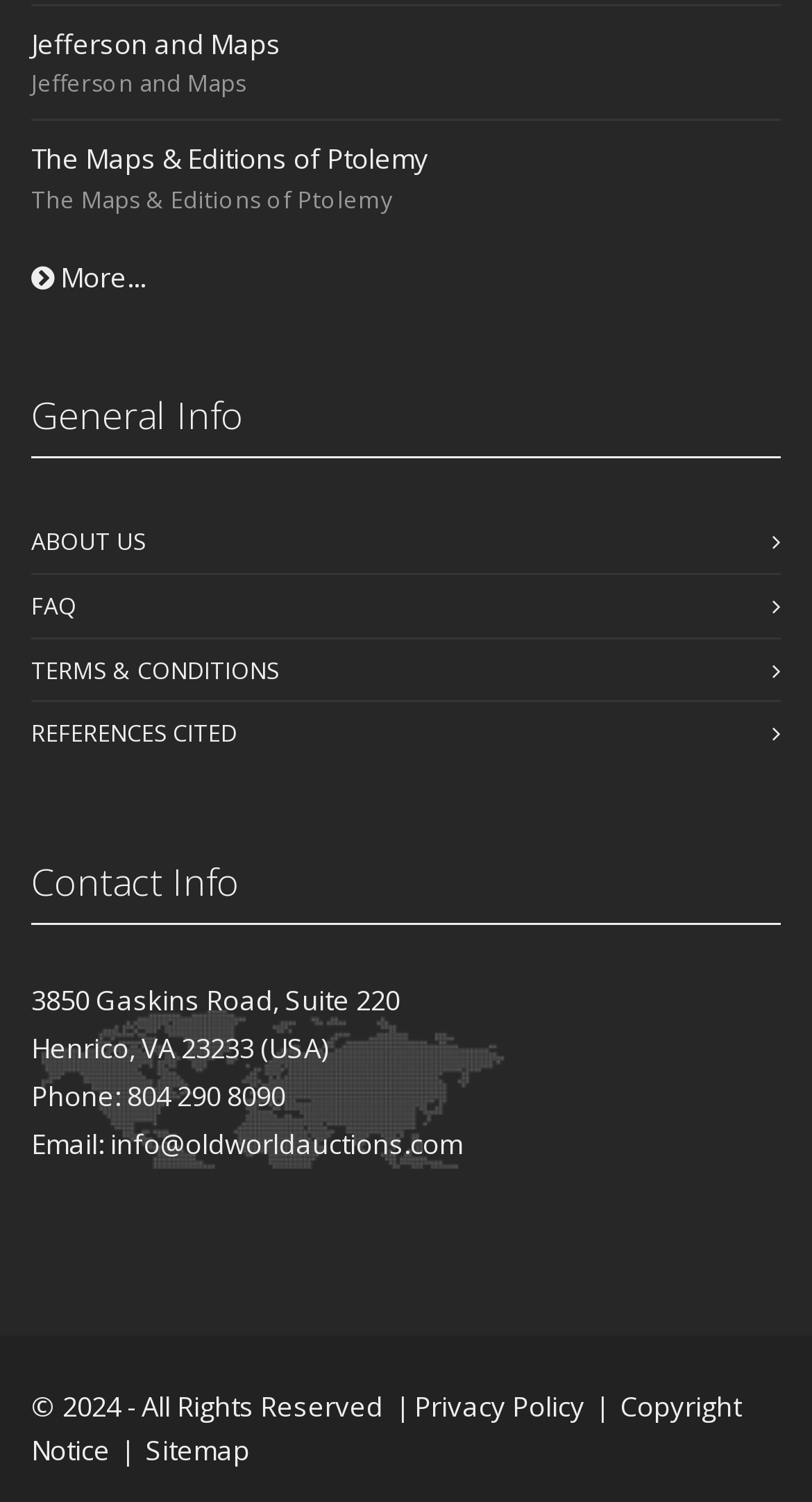What is the company's email address?
Using the visual information from the image, give a one-word or short-phrase answer.

info@oldworldauctions.com